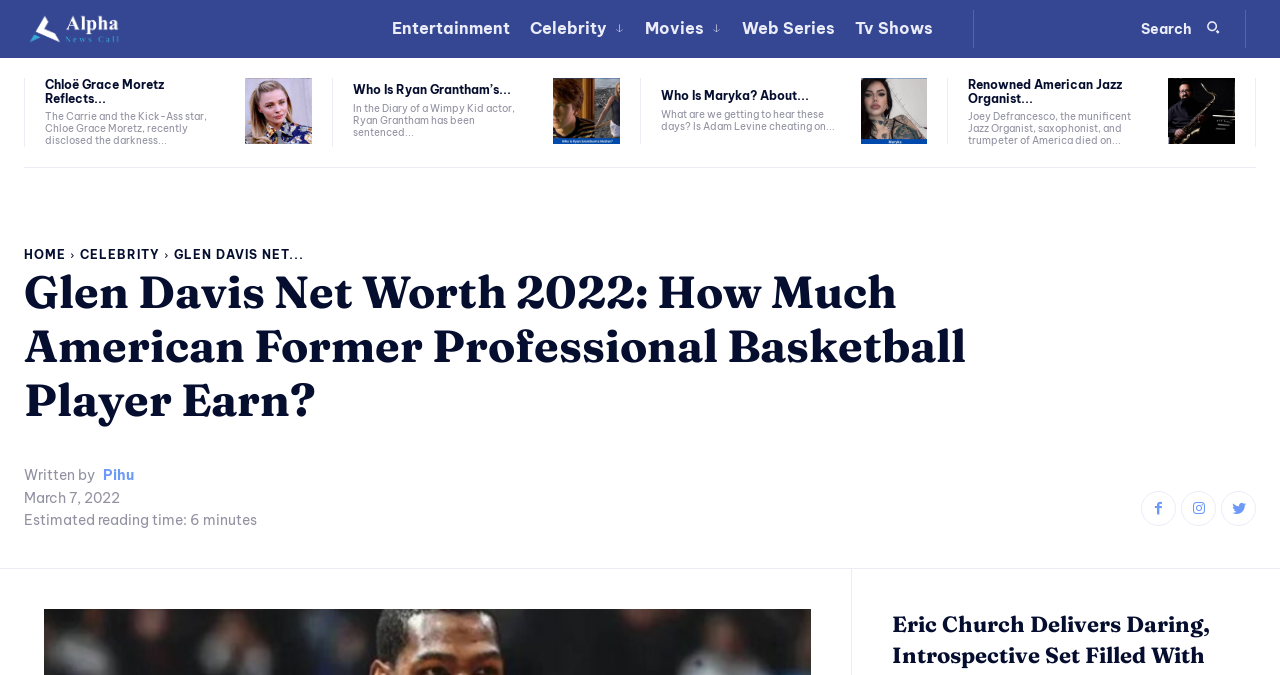Please identify the bounding box coordinates of the element's region that should be clicked to execute the following instruction: "Search for something". The bounding box coordinates must be four float numbers between 0 and 1, i.e., [left, top, right, bottom].

[0.88, 0.015, 0.965, 0.071]